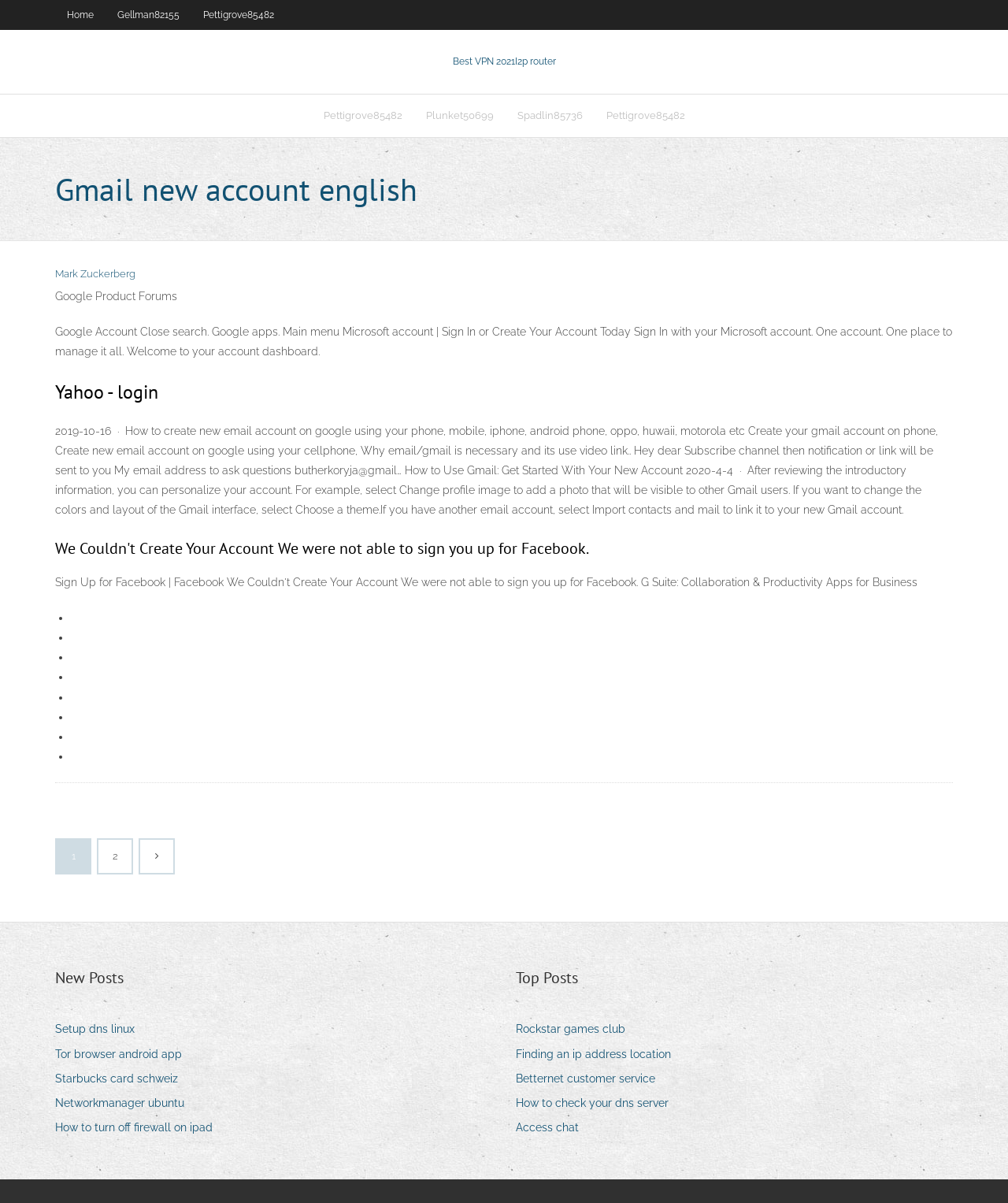Can you show the bounding box coordinates of the region to click on to complete the task described in the instruction: "Click on the 'Home' link"?

[0.055, 0.0, 0.105, 0.025]